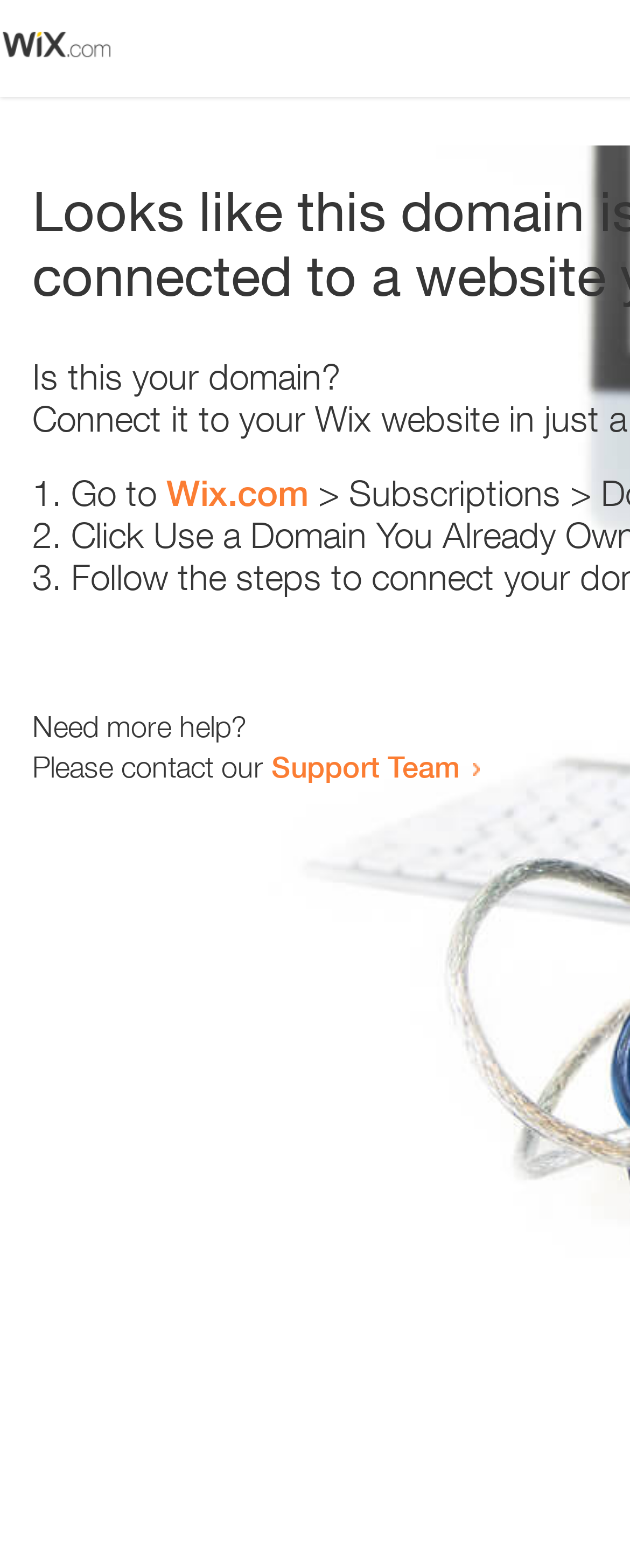Elaborate on the information and visuals displayed on the webpage.

The webpage appears to be an error page, with a small image at the top left corner. Below the image, there is a question "Is this your domain?" in a prominent position. 

To the right of the question, there is a numbered list with three items. The first item starts with "1." and suggests going to "Wix.com". The second item starts with "2." and the third item starts with "3.", but their contents are not specified. 

Below the list, there is a message "Need more help?" followed by a sentence "Please contact our Support Team" with a link to the Support Team. The link is positioned to the right of the sentence.